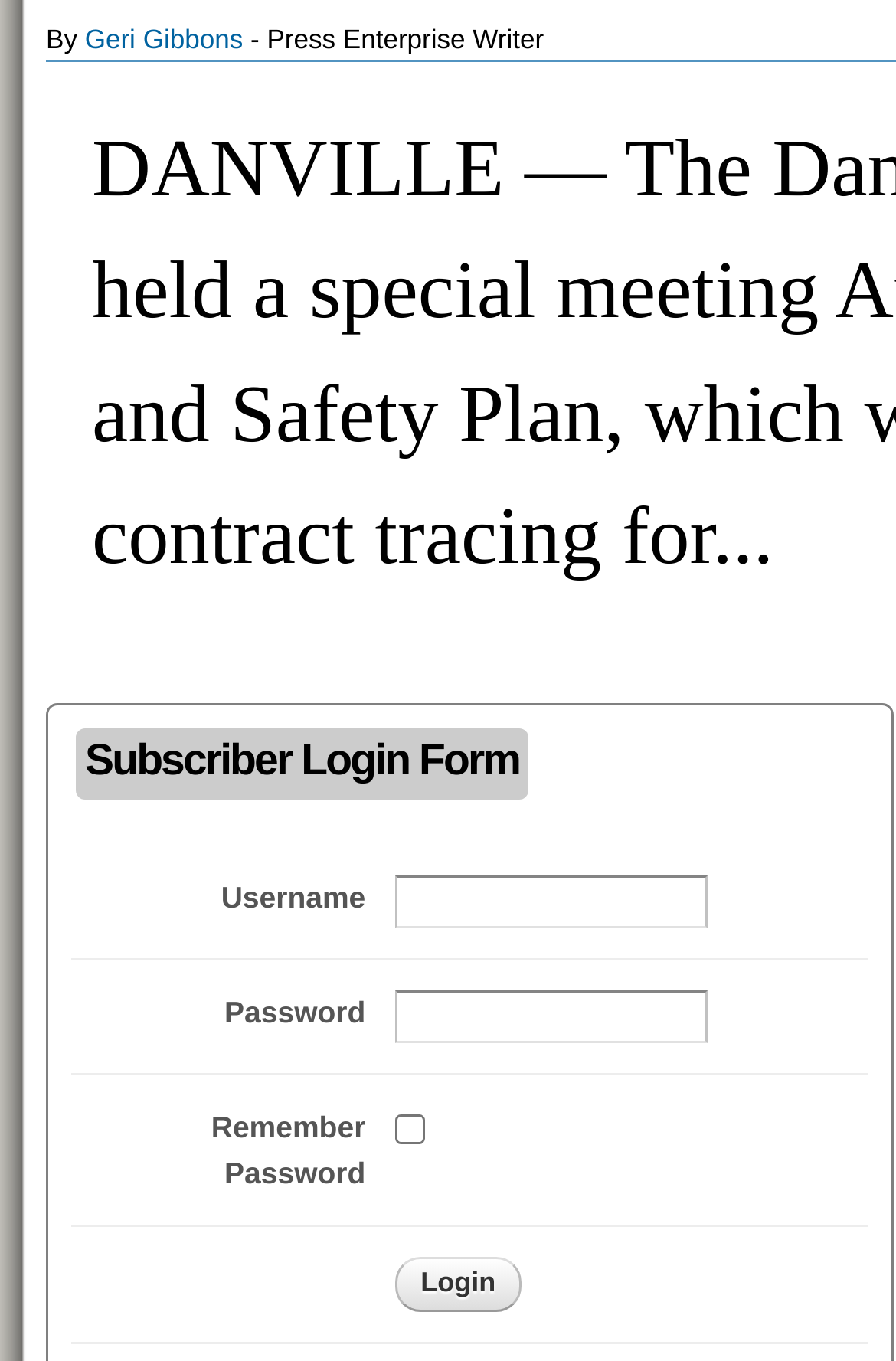Find the bounding box coordinates for the UI element that matches this description: "Geri Gibbons".

[0.095, 0.018, 0.271, 0.04]